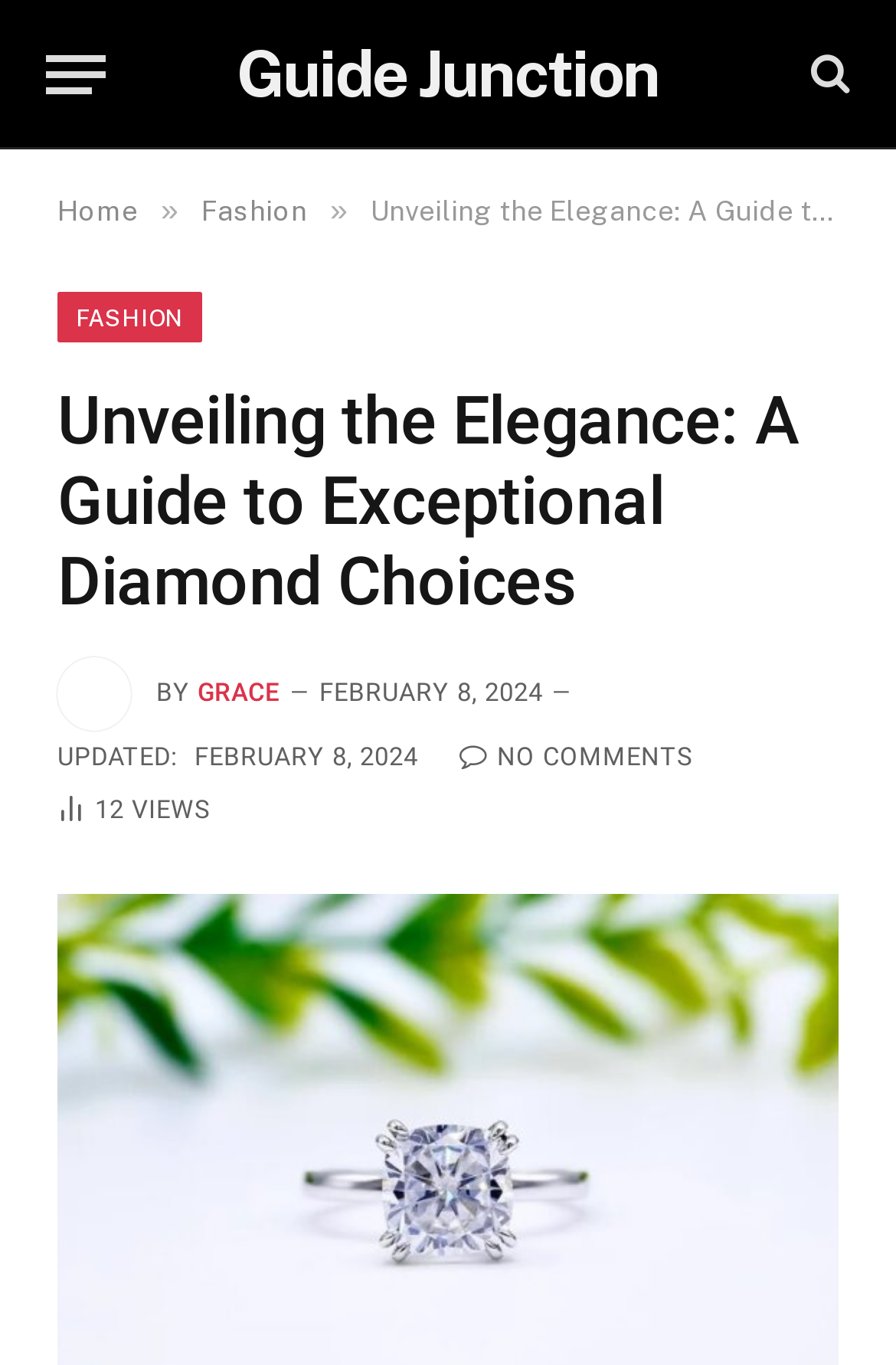Determine the bounding box coordinates of the element's region needed to click to follow the instruction: "View Fashion page". Provide these coordinates as four float numbers between 0 and 1, formatted as [left, top, right, bottom].

[0.225, 0.143, 0.343, 0.167]